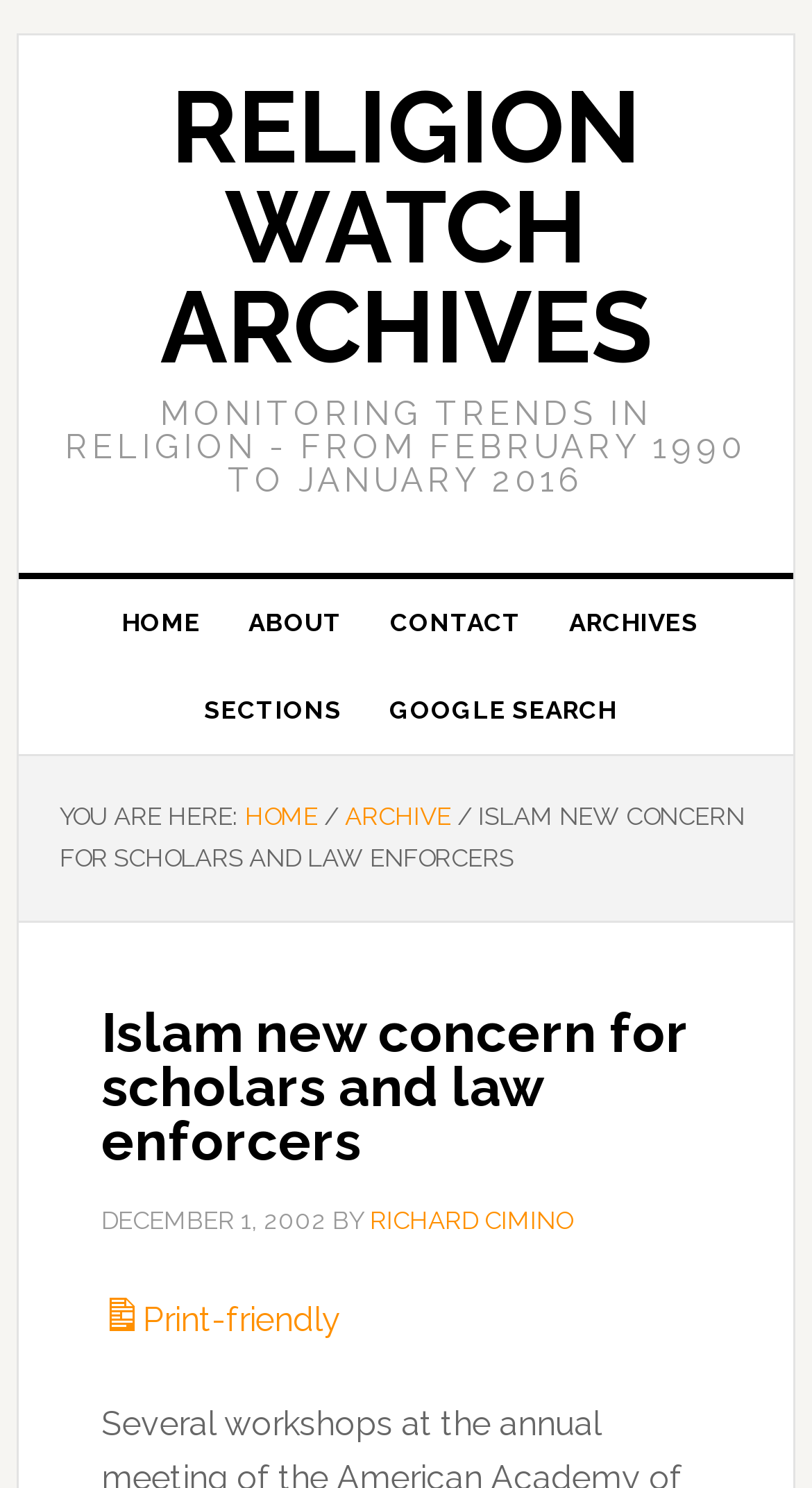Using the information in the image, could you please answer the following question in detail:
Who is the author of the article?

The author of the article can be found in the link element, which is a child of the header element, and it says 'RICHARD CIMINO'.